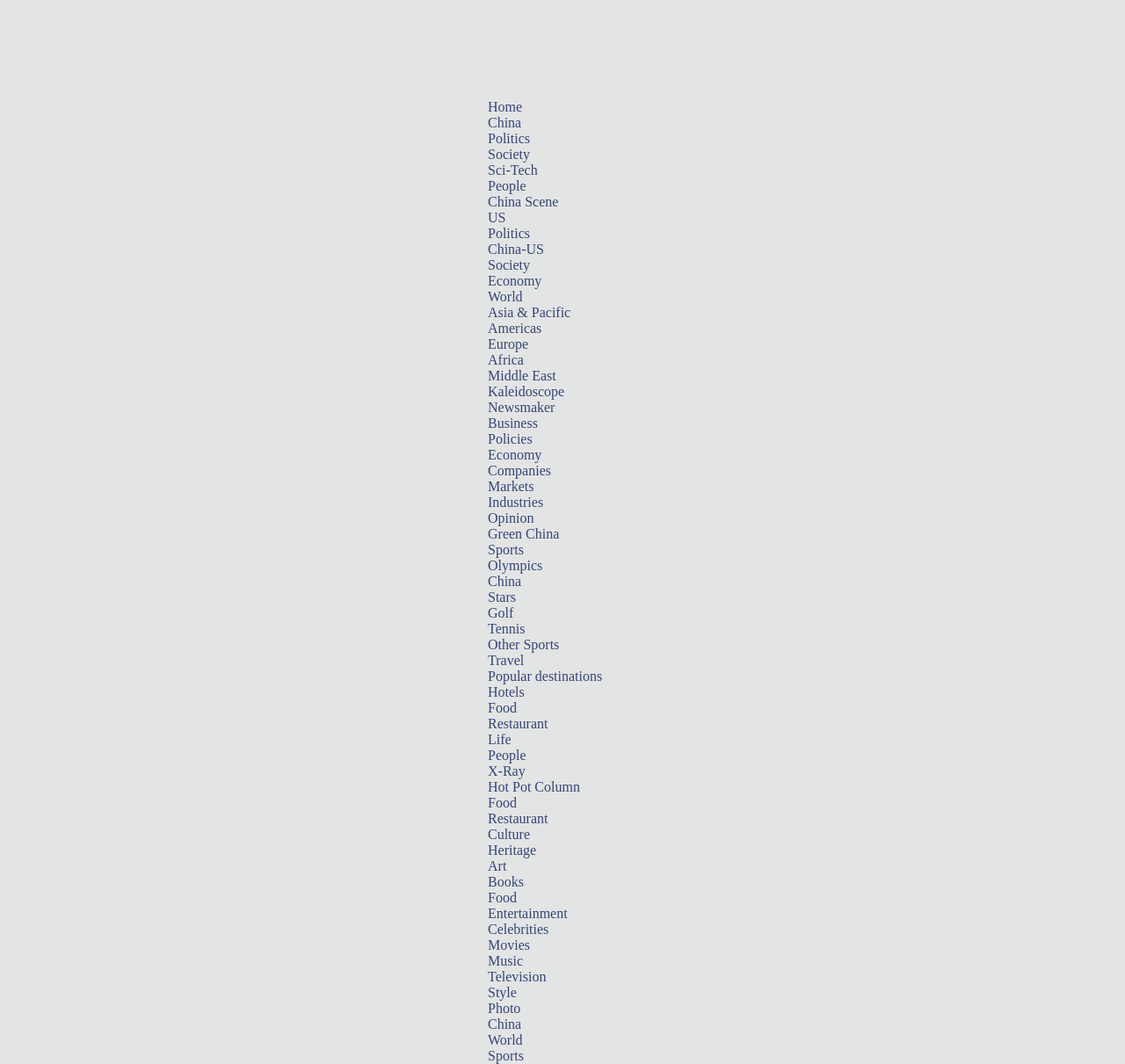What is the category that includes the link 'Kaleidoscope'?
From the image, respond with a single word or phrase.

World